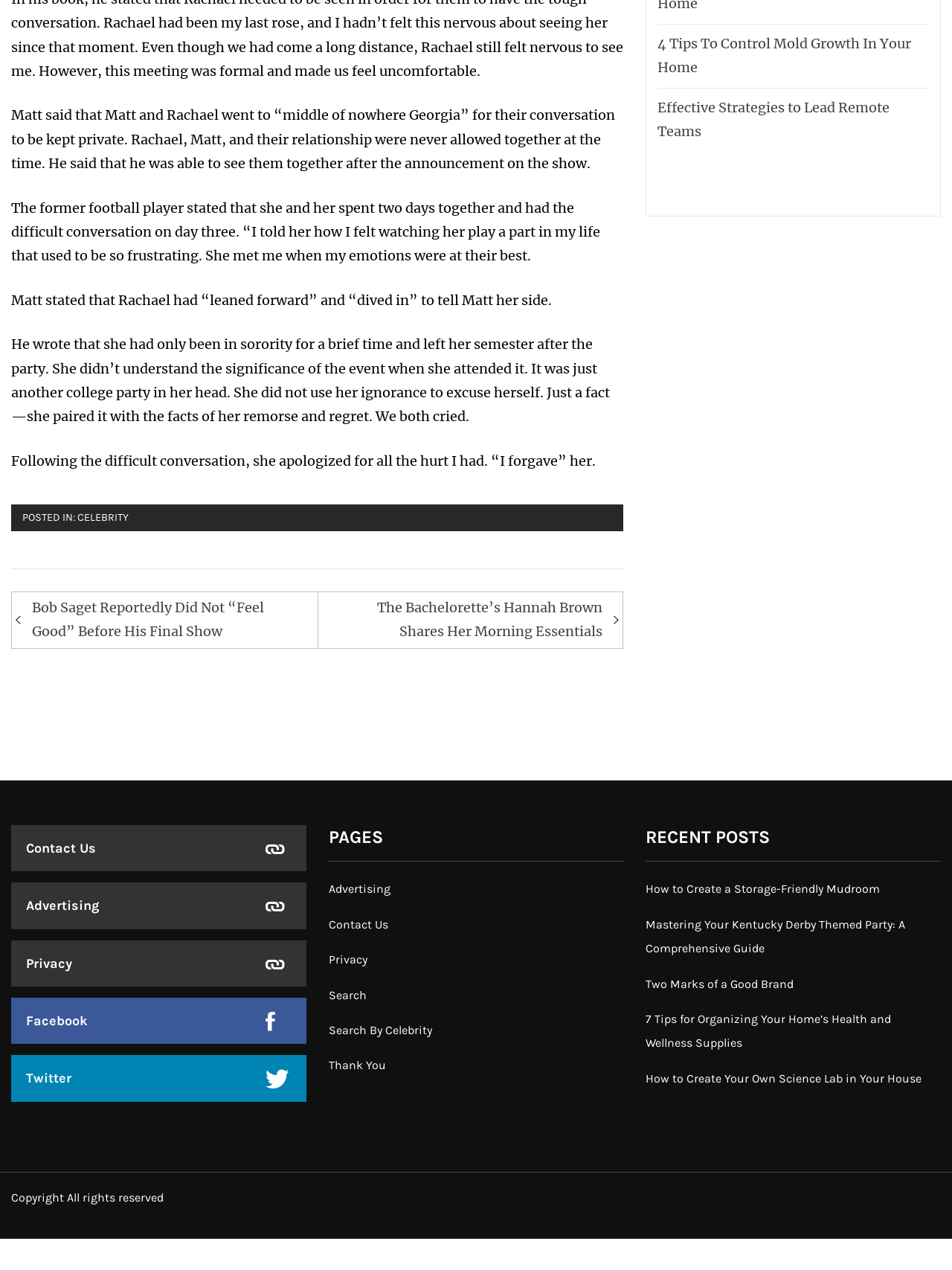Identify the bounding box coordinates of the element that should be clicked to fulfill this task: "Contact Us". The coordinates should be provided as four float numbers between 0 and 1, i.e., [left, top, right, bottom].

[0.012, 0.65, 0.322, 0.686]